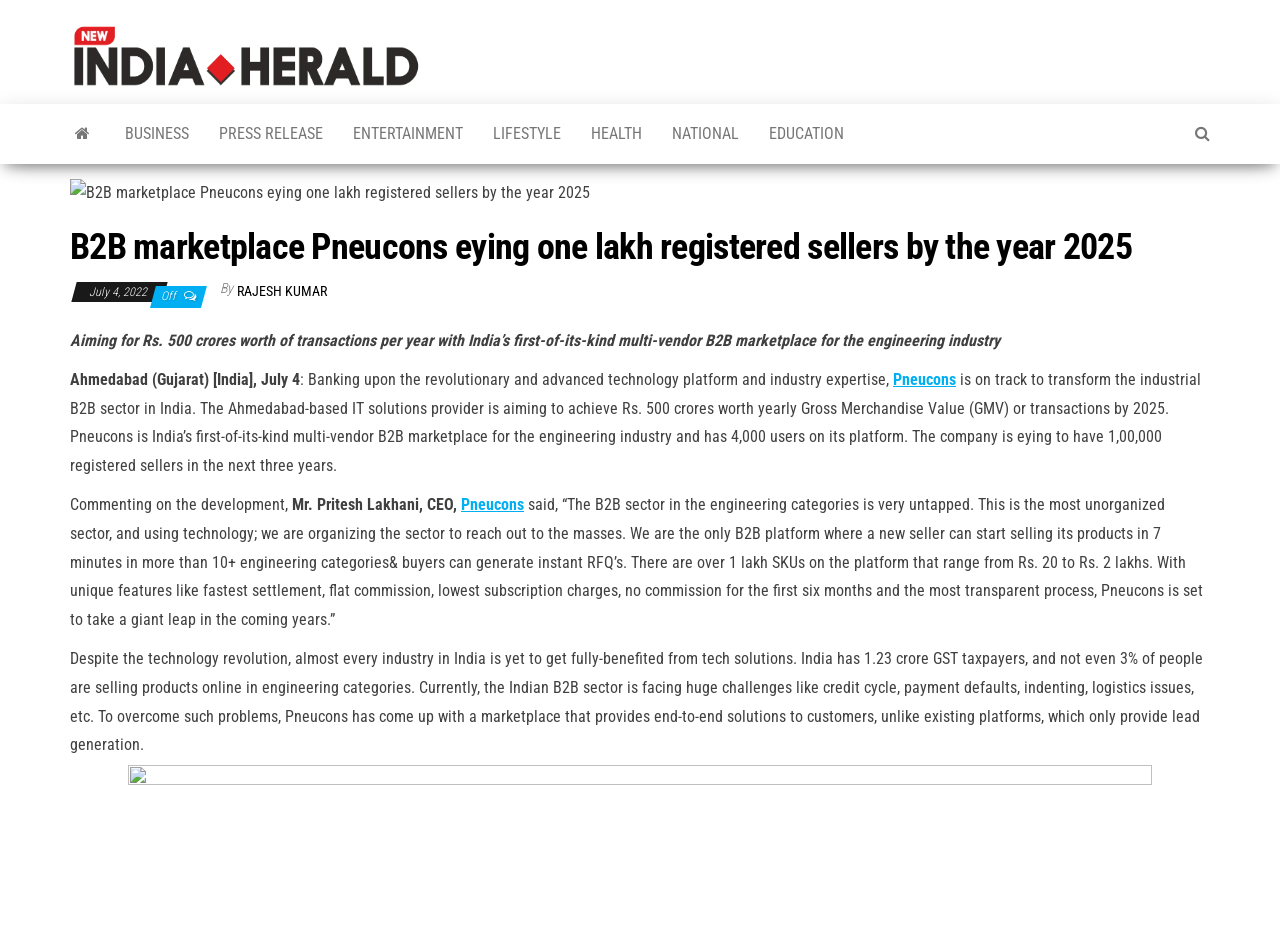Please provide a detailed answer to the question below by examining the image:
What is the name of the B2B marketplace?

I found the answer by looking at the text content of the webpage, specifically the sentence 'Pneucons is on track to transform the industrial B2B sector in India.' which mentions the name of the B2B marketplace.